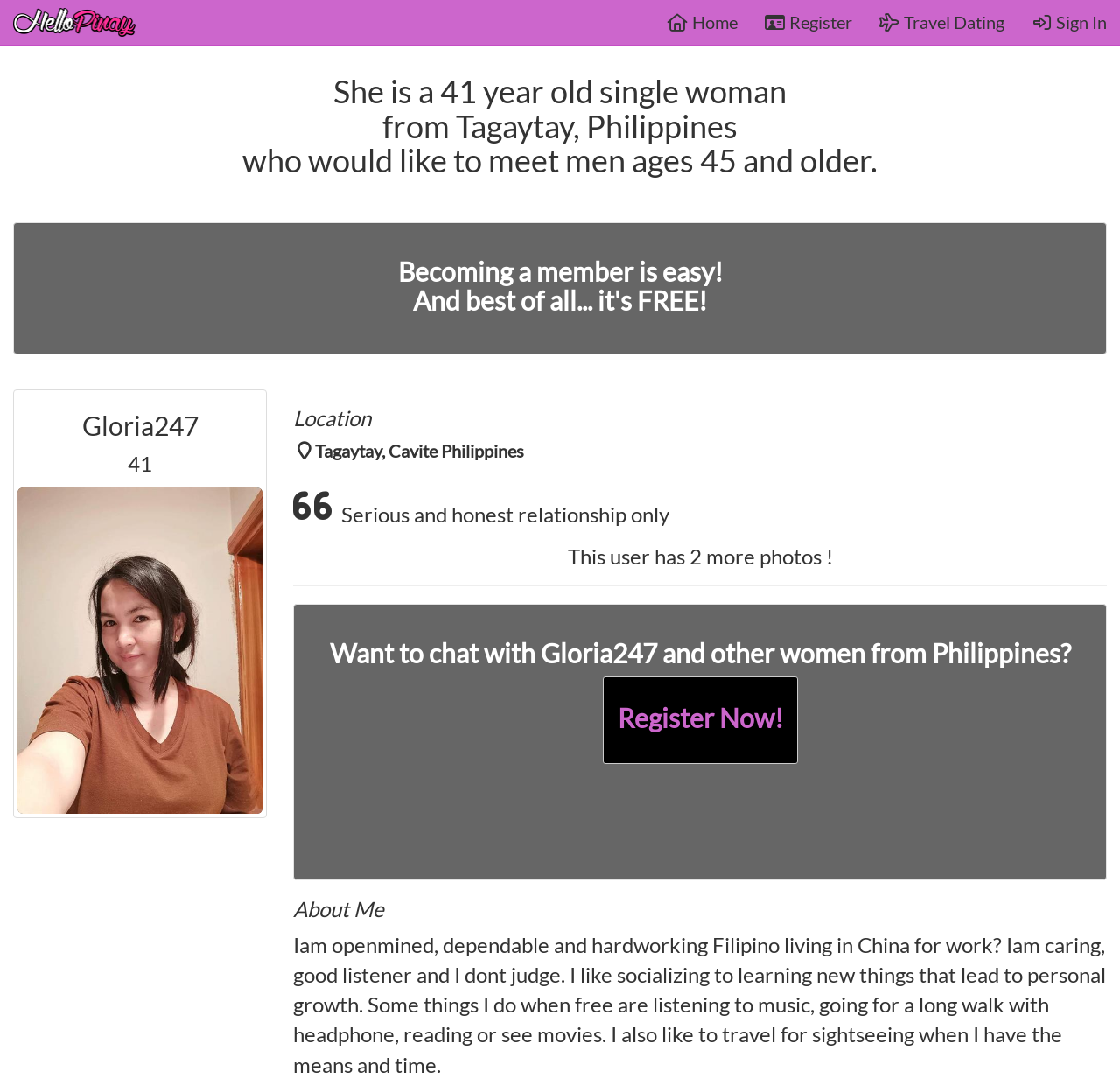Where is Gloria247 from?
Can you give a detailed and elaborate answer to the question?

According to the webpage, Gloria247 is from Tagaytay, Cavite Philippines, which is mentioned under the 'Location' heading.